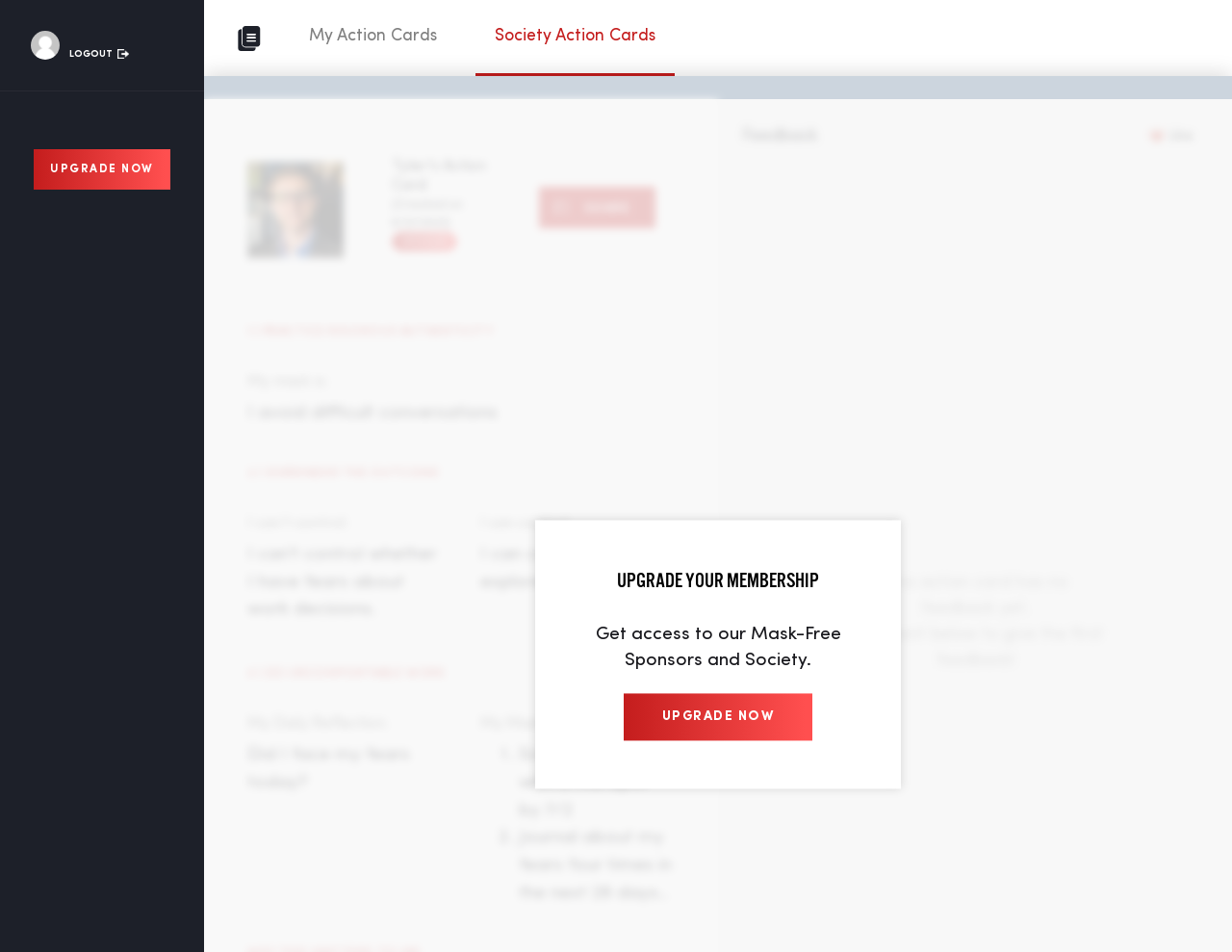Please answer the following question using a single word or phrase: 
How many actions are listed under 'My Mask-Free Action(s)'?

2